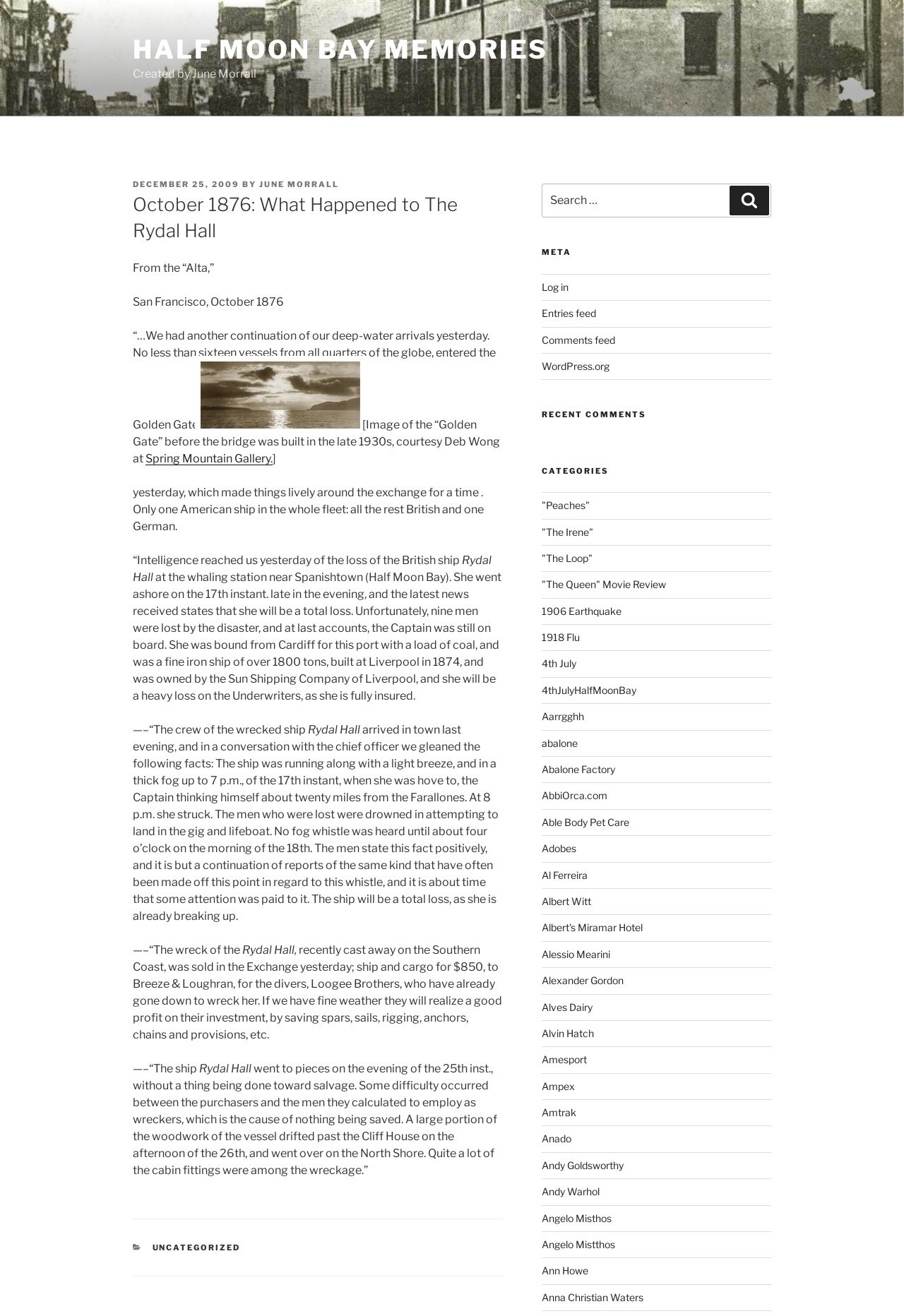What is the date when the ship went to pieces?
Using the details from the image, give an elaborate explanation to answer the question.

According to the article, the ship Rydal Hall went to pieces on the evening of the 25th inst., without a thing being done toward salvage.